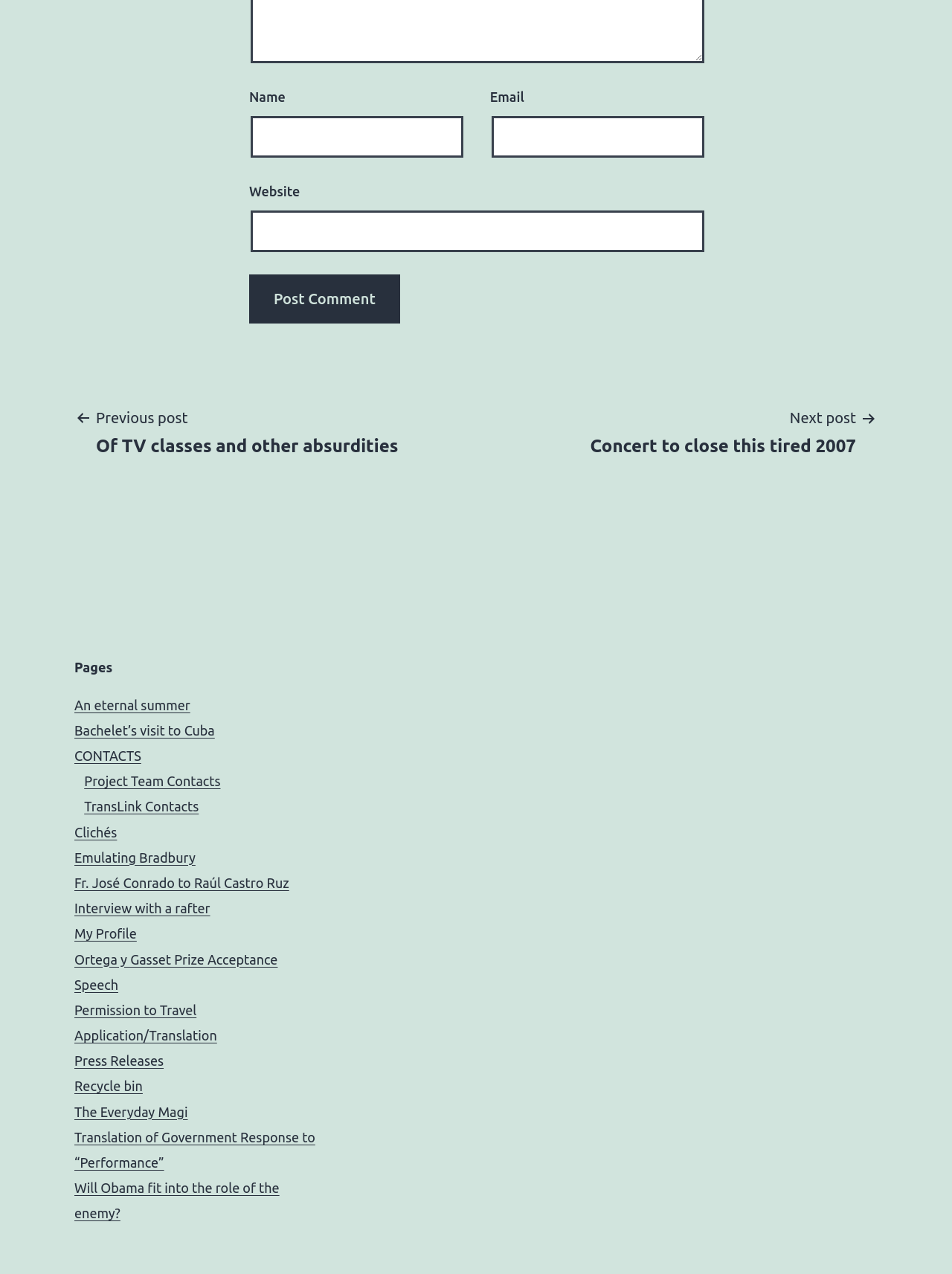What is the content of the complementary section?
Please elaborate on the answer to the question with detailed information.

The complementary section has no OCR text or element descriptions, making it difficult to determine its content. However, it is located at the bottom of the webpage, which may suggest that it contains supplementary or secondary information.